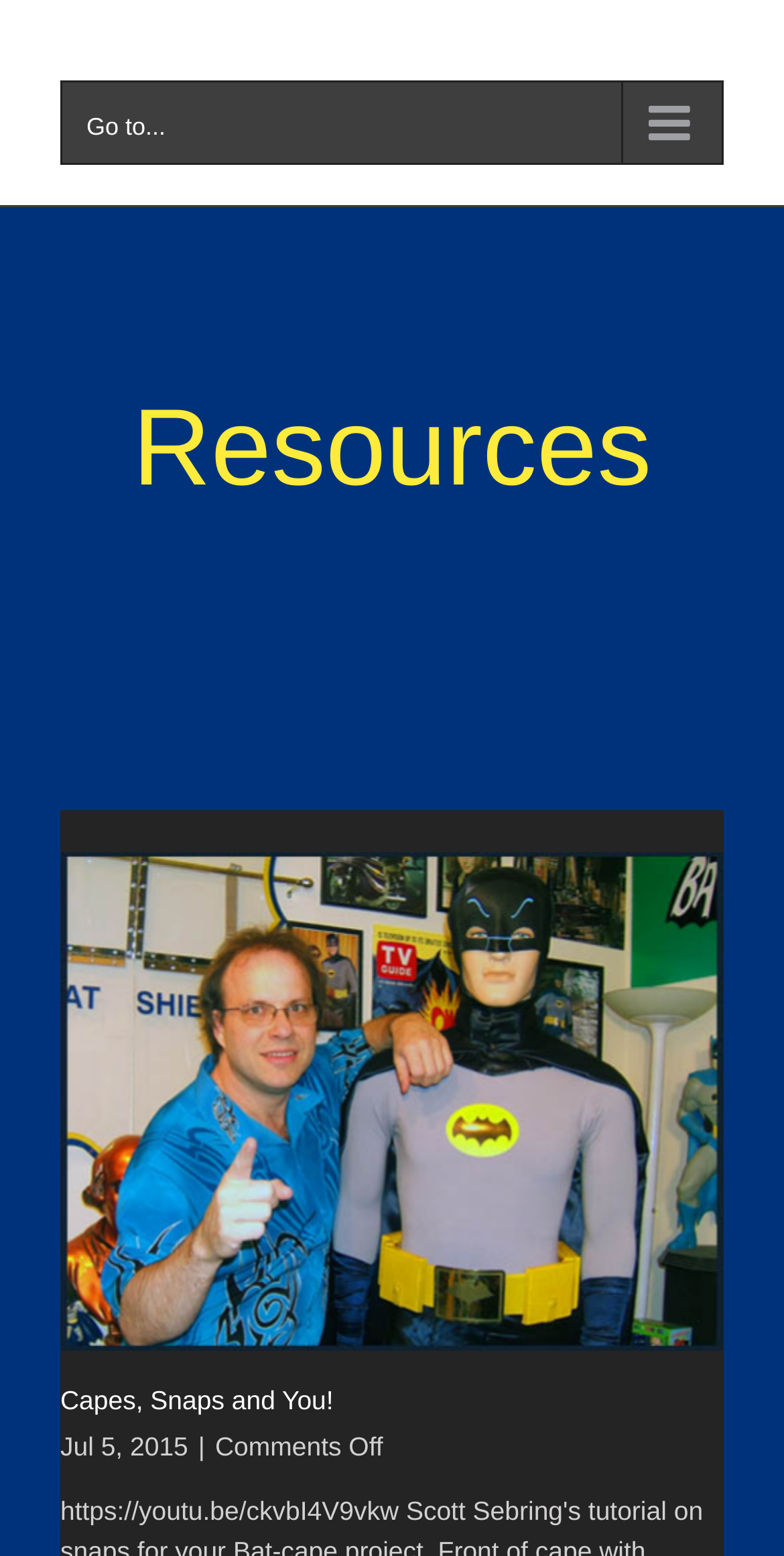Give a one-word or one-phrase response to the question:
What is the name of the main menu?

Main Menu Mobile